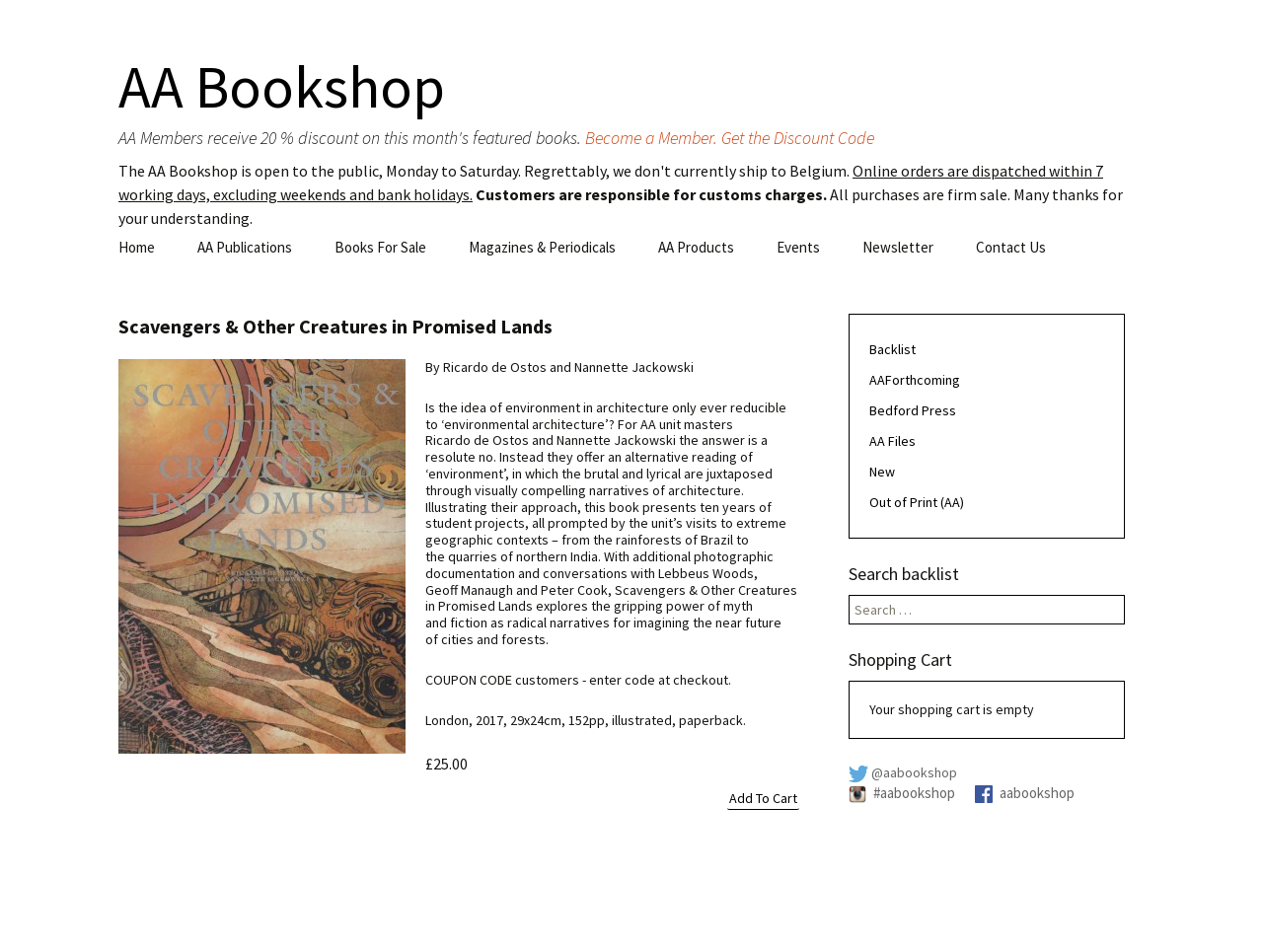Given the element description AA Bookshop, identify the bounding box coordinates for the UI element on the webpage screenshot. The format should be (top-left x, top-left y, bottom-right x, bottom-right y), with values between 0 and 1.

[0.094, 0.052, 0.352, 0.13]